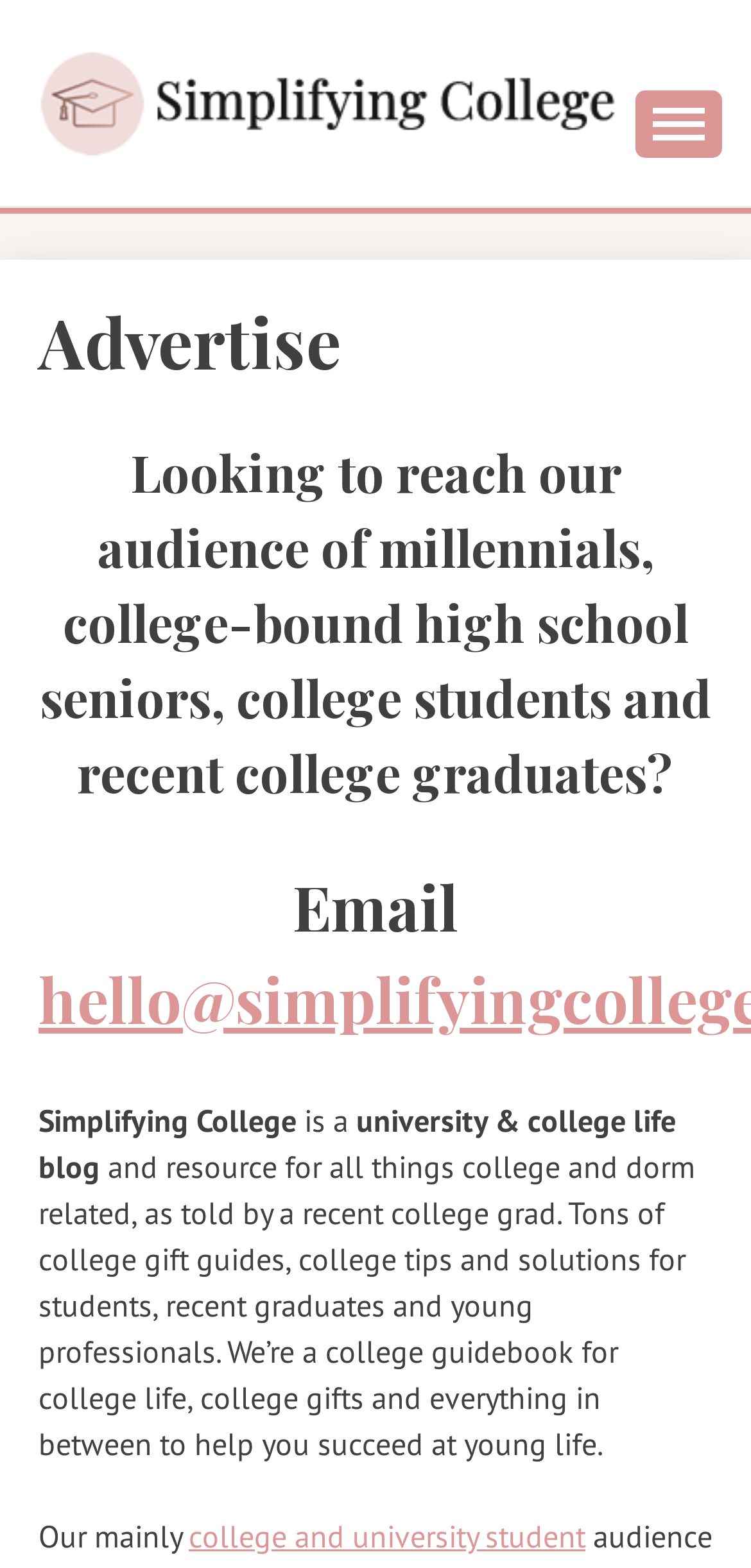Generate a thorough explanation of the webpage's elements.

The webpage is an advertising page for Simplifying College, a university and college life blog. At the top left, there is a logo of Simplifying College, which is an image with a link to the website. Next to the logo, there is a tagline "College and University Blog for Young Success". 

On the top right, there is a button that expands to a menu with the title "Advertise". Below the button, there is a section with three headings. The first heading reads "Looking to reach our audience of millennials, college-bound high school seniors, college students and recent college graduates?". The second heading is an email address "Email hello@simplifyingcollege.com". The third heading is a brief description of Simplifying College, stating that it is a university and college life blog.

Below the headings, there is a paragraph of text that describes the blog in more detail. The text explains that the blog is a resource for all things college and dorm related, written by a recent college graduate. It also mentions that the blog provides college gift guides, college tips, and solutions for students, recent graduates, and young professionals.

At the bottom of the section, there is a sentence that starts with "Our mainly" and is followed by a link to "college and university student".